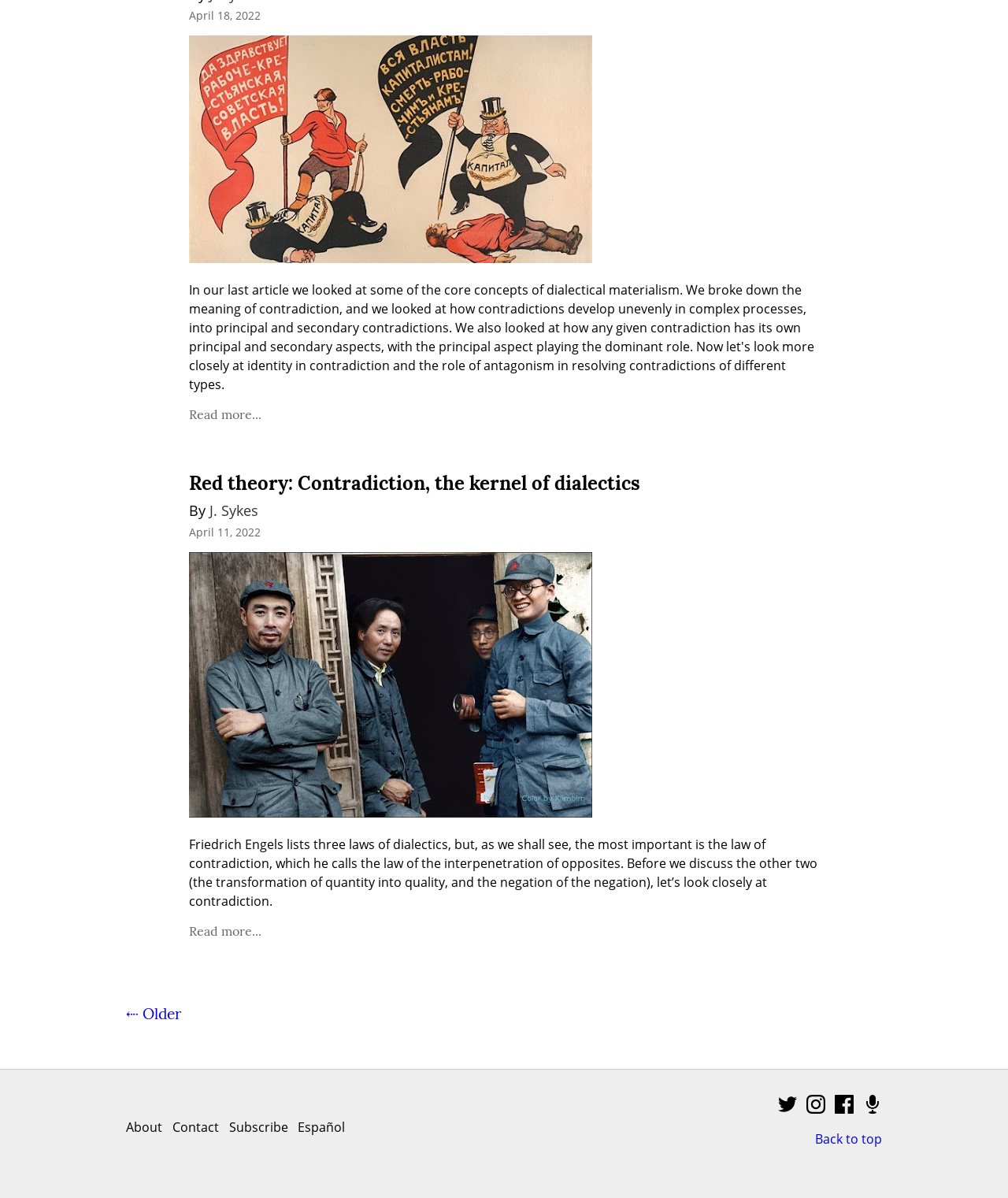Please find the bounding box coordinates of the element's region to be clicked to carry out this instruction: "Follow on Twitter".

[0.772, 0.918, 0.791, 0.933]